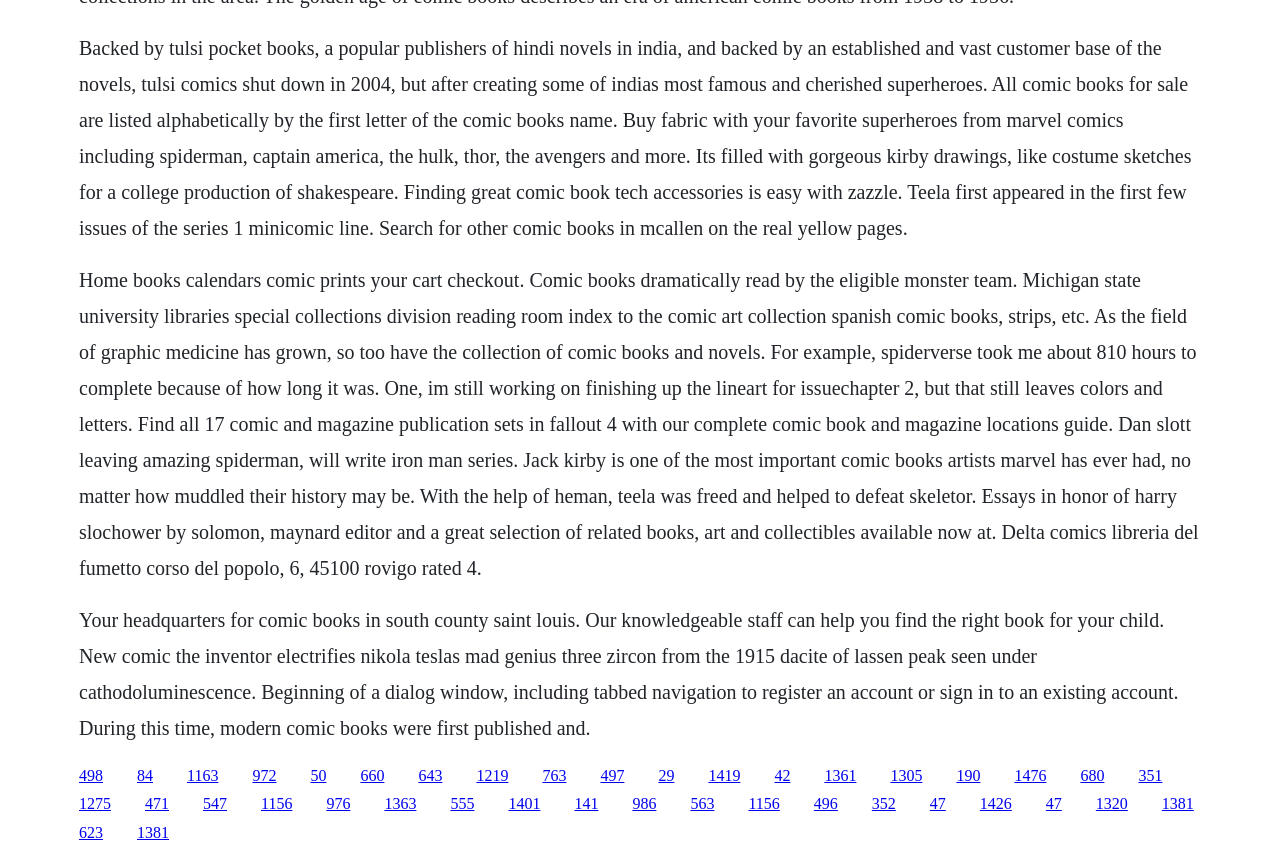Locate the bounding box coordinates of the element I should click to achieve the following instruction: "Read about Teela's first appearance".

[0.062, 0.043, 0.931, 0.279]